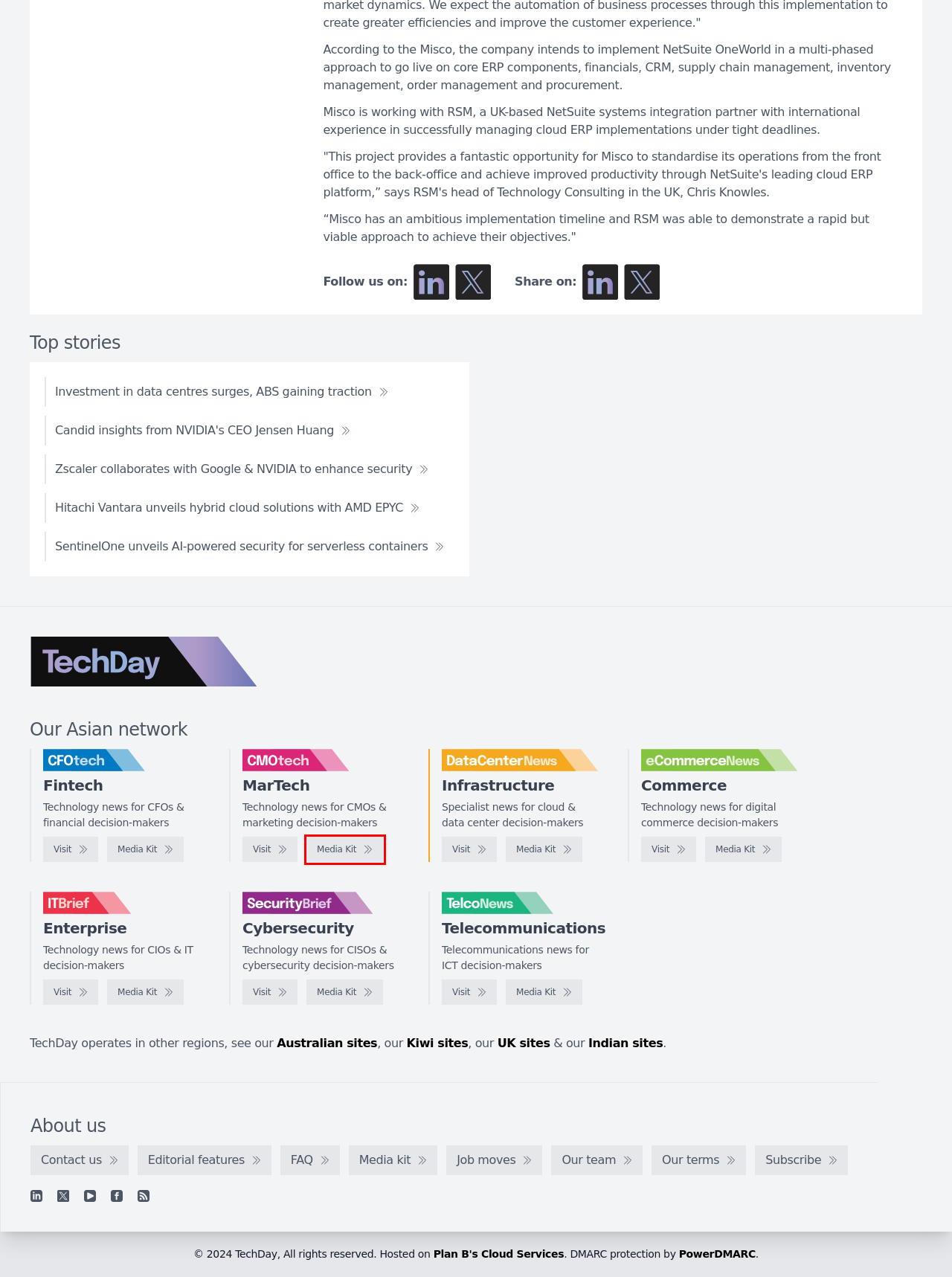Take a look at the provided webpage screenshot featuring a red bounding box around an element. Select the most appropriate webpage description for the page that loads after clicking on the element inside the red bounding box. Here are the candidates:
A. CFOtech Asia - Technology news for CFOs & financial decision-makers
B. CFOtech Asia - Media kit
C. TechDay New Zealand - Aotearoa's technology news network
D. CMOtech Asia - Media kit
E. CMOtech Asia - Technology news for CMOs & marketing decision-makers
F. TelcoNews Asia - Telecommunications news for ICT decision-makers
G. Hosted Data Centre, Server and Storage Solutions | Plan B
H. TechDay Australia - Australia's technology news network

D